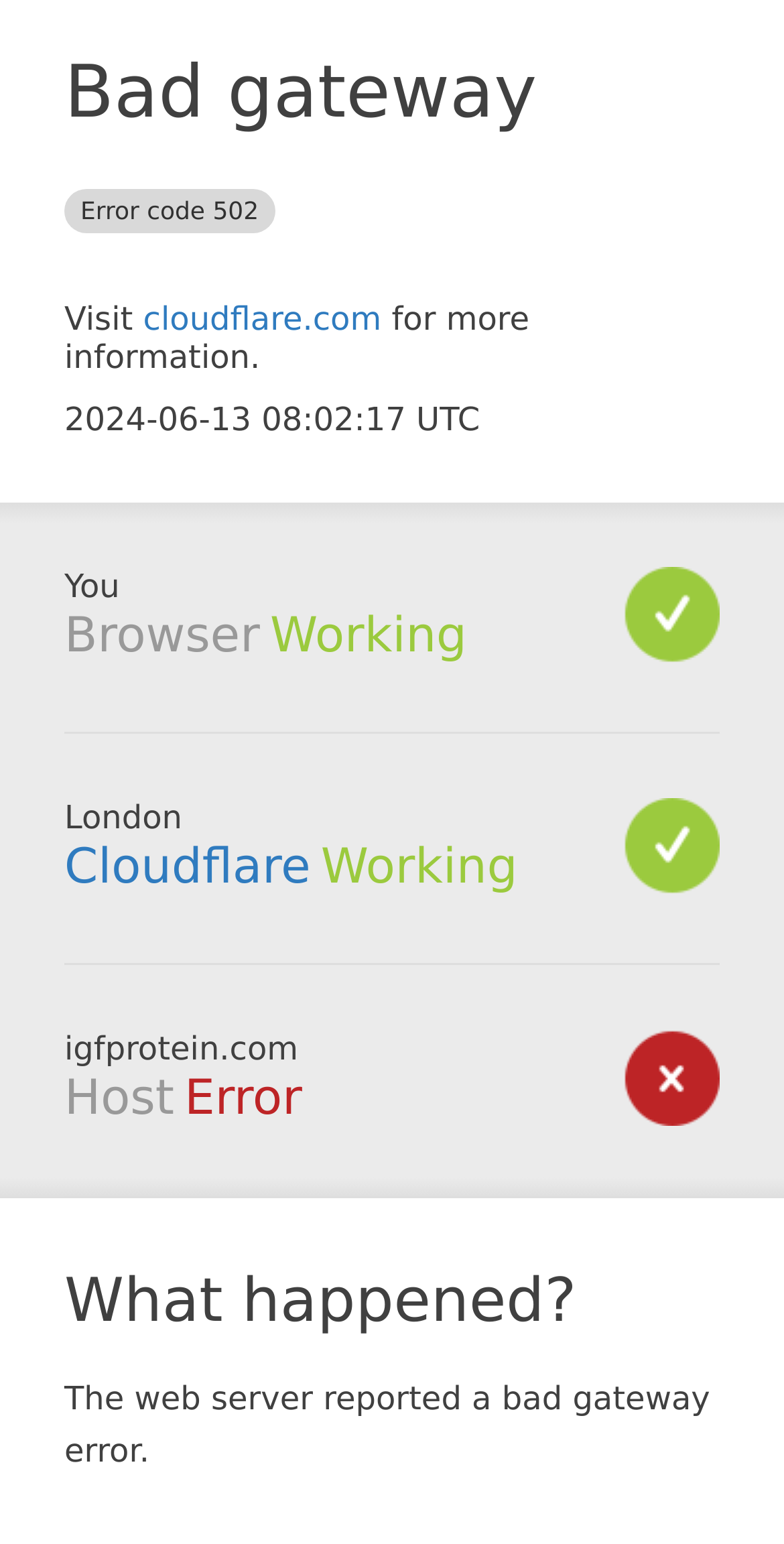What is the status of the browser?
Please craft a detailed and exhaustive response to the question.

The status of the browser is mentioned in the StaticText element 'Working' which is located below the heading 'Browser'.